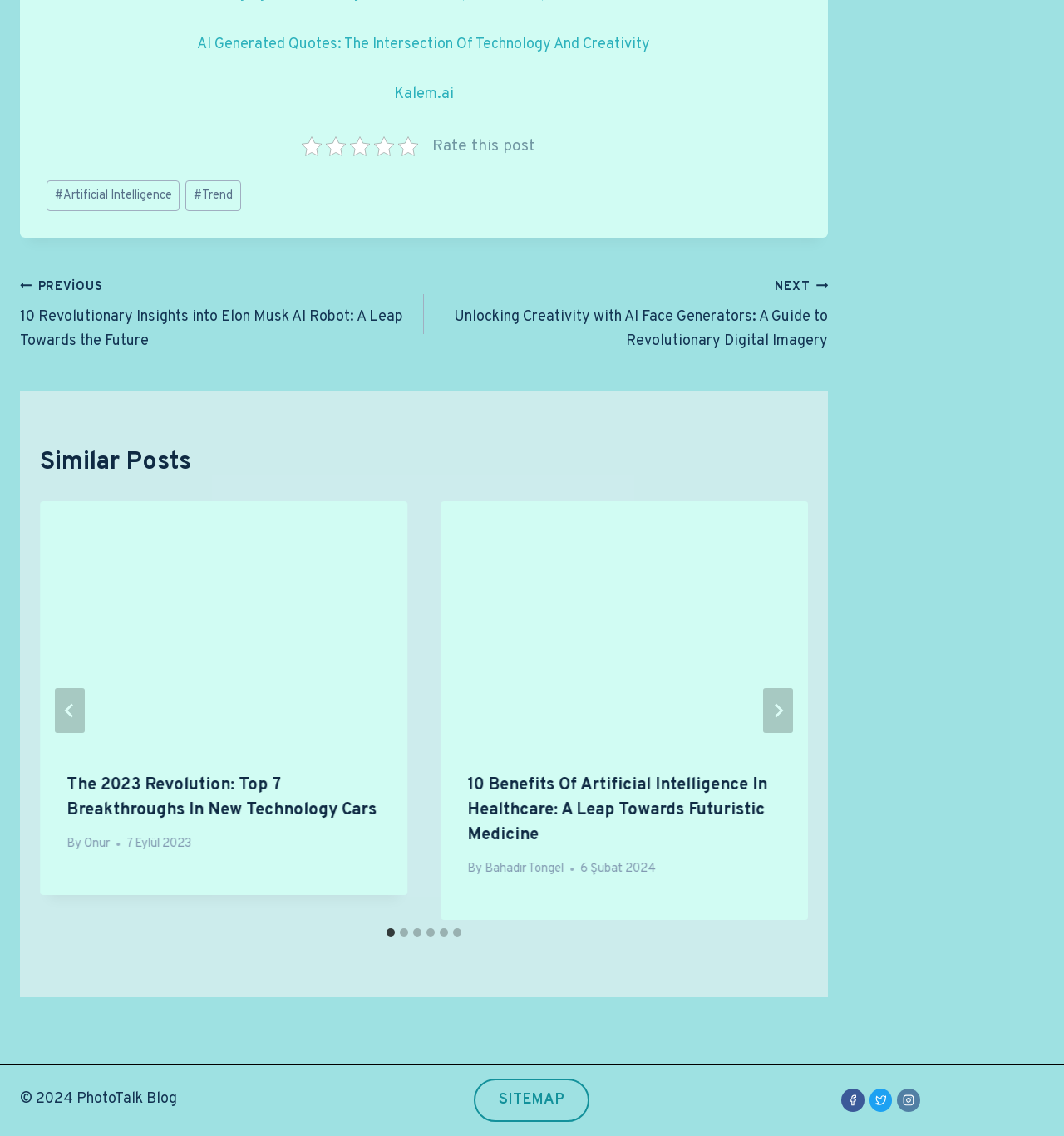Reply to the question with a brief word or phrase: How many social media links are there in the footer?

3